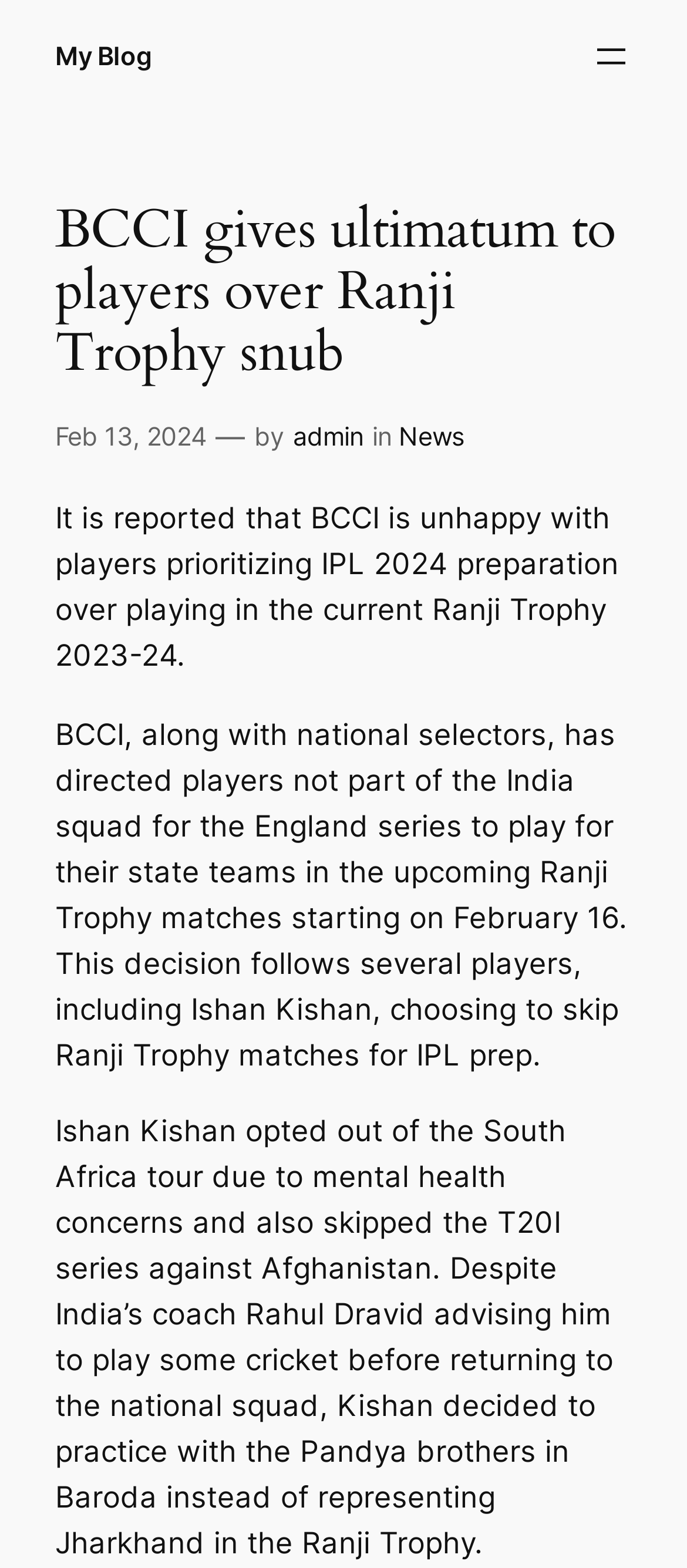What is the name of the tournament mentioned in the article?
Please give a detailed and elaborate answer to the question based on the image.

The article mentions 'Ranji Trophy' multiple times, indicating that it is the name of the tournament being discussed.